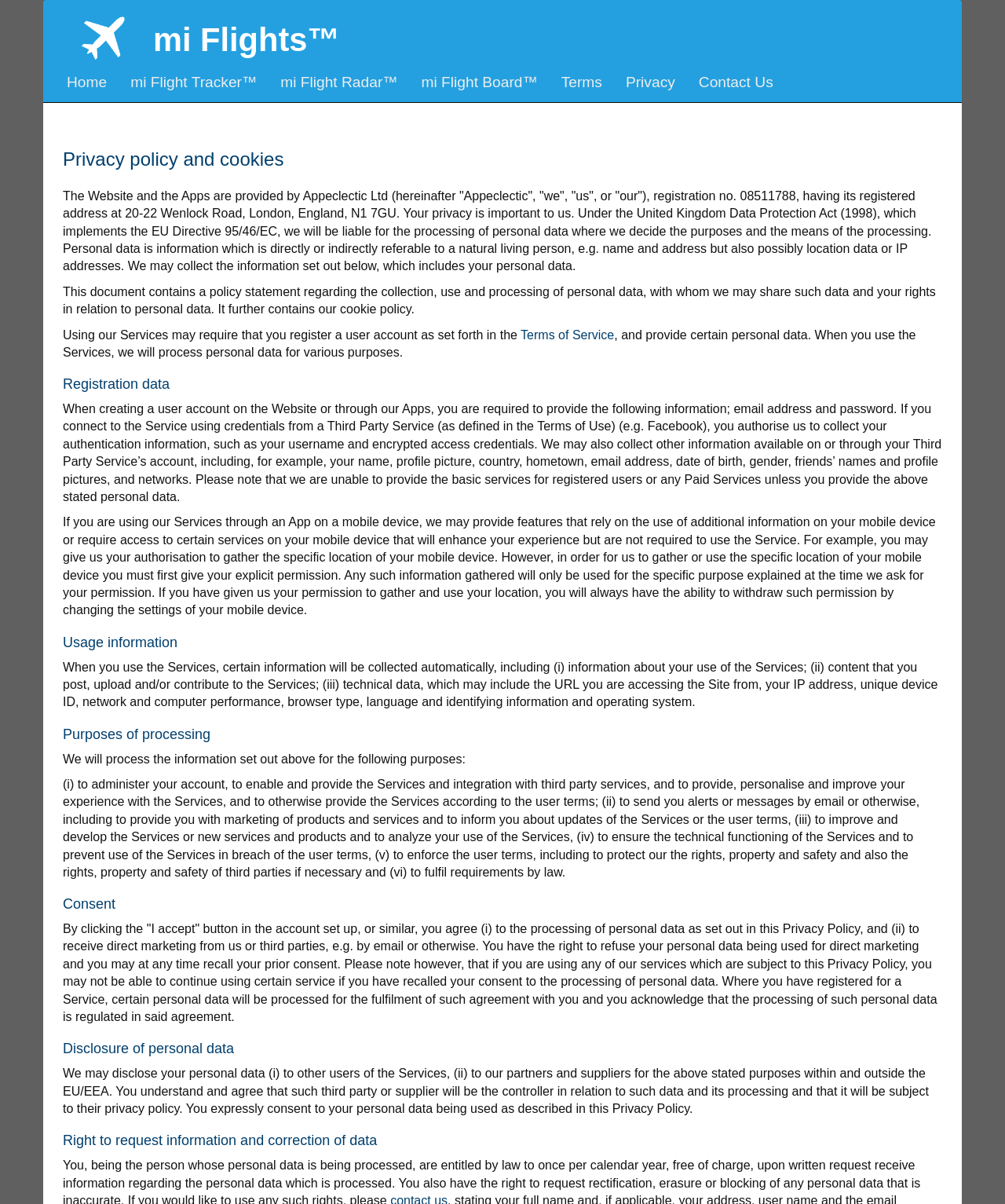Please find the bounding box coordinates (top-left x, top-left y, bottom-right x, bottom-right y) in the screenshot for the UI element described as follows: mi Flight Board™

[0.407, 0.052, 0.547, 0.085]